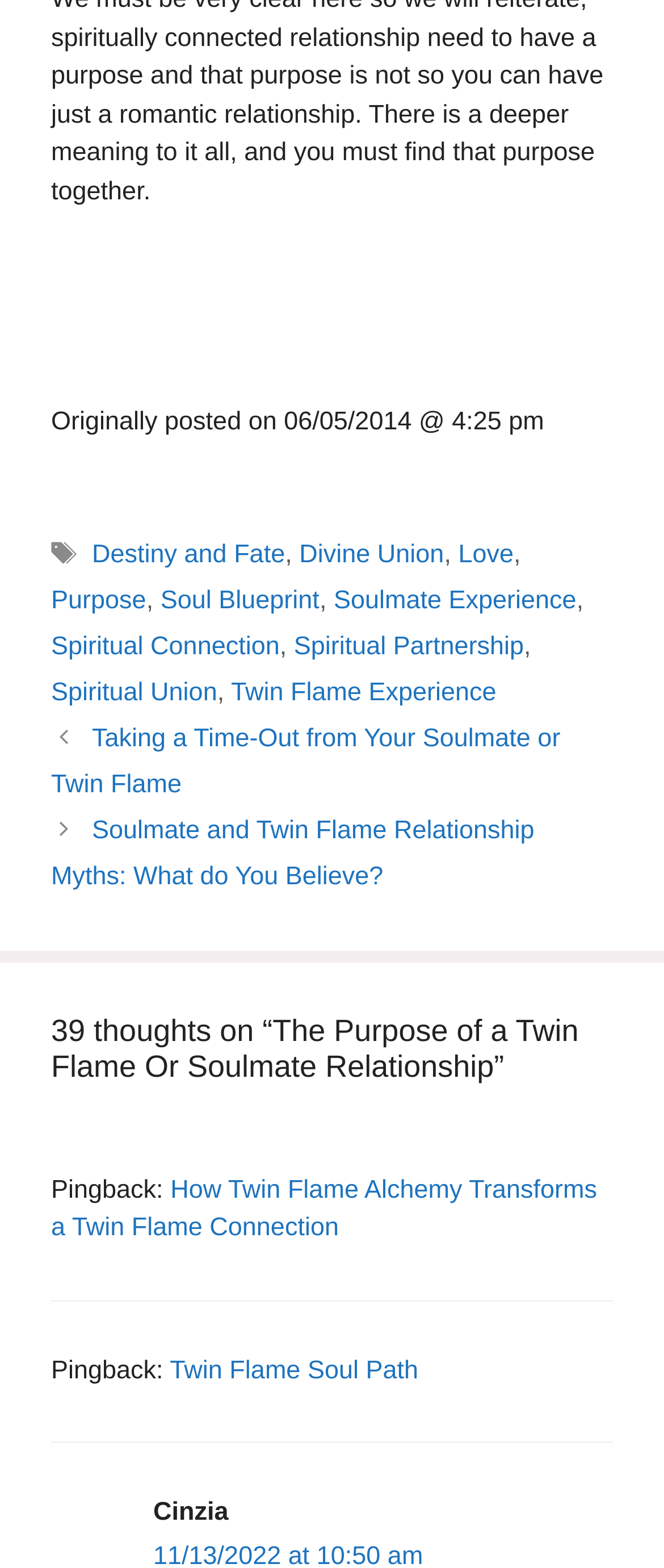Give a one-word or short-phrase answer to the following question: 
How many links are in the 'Entry meta' section?

9